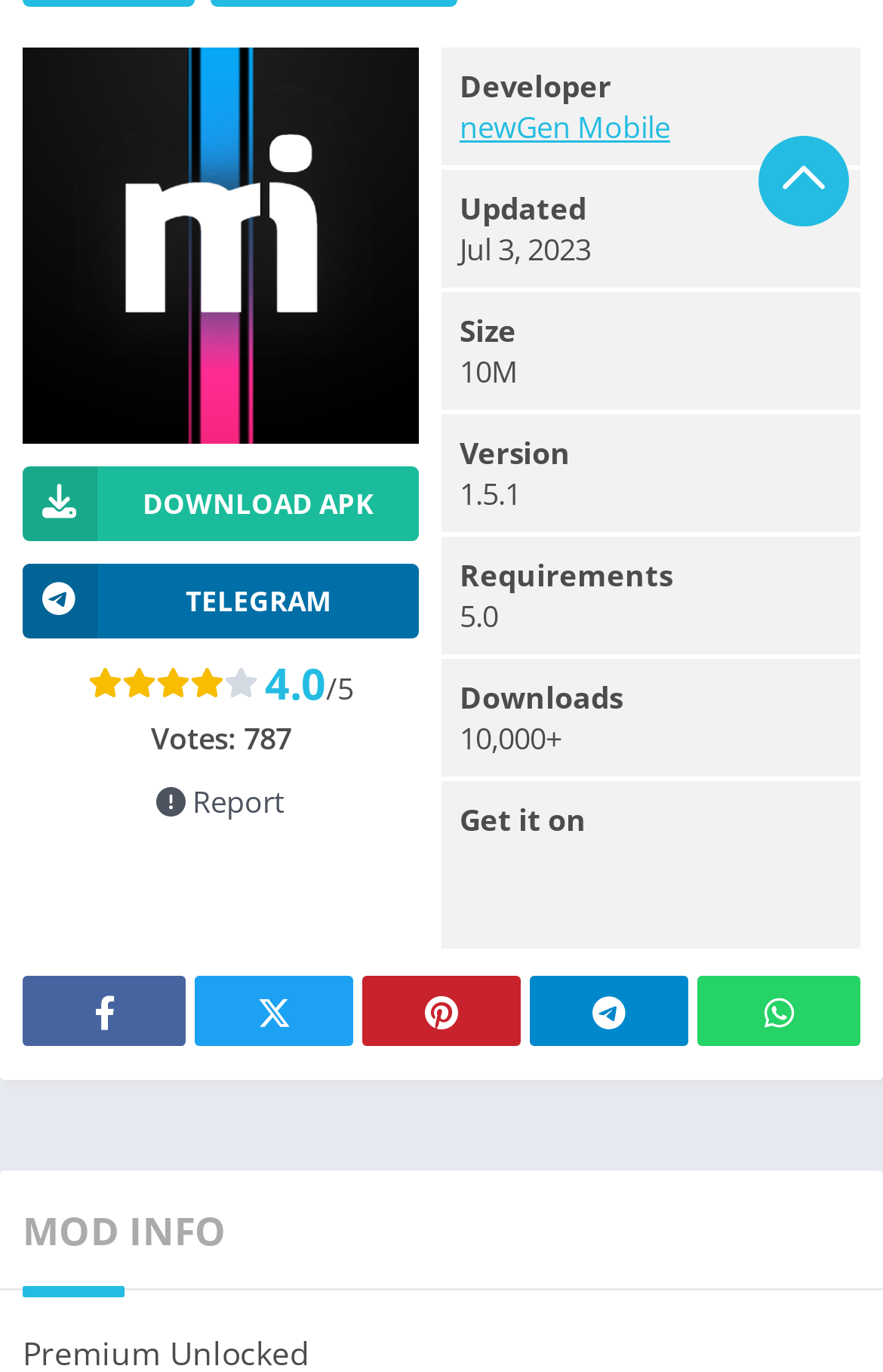Determine the bounding box coordinates for the HTML element mentioned in the following description: "parent_node: Get it on". The coordinates should be a list of four floats ranging from 0 to 1, represented as [left, top, right, bottom].

[0.521, 0.648, 0.828, 0.677]